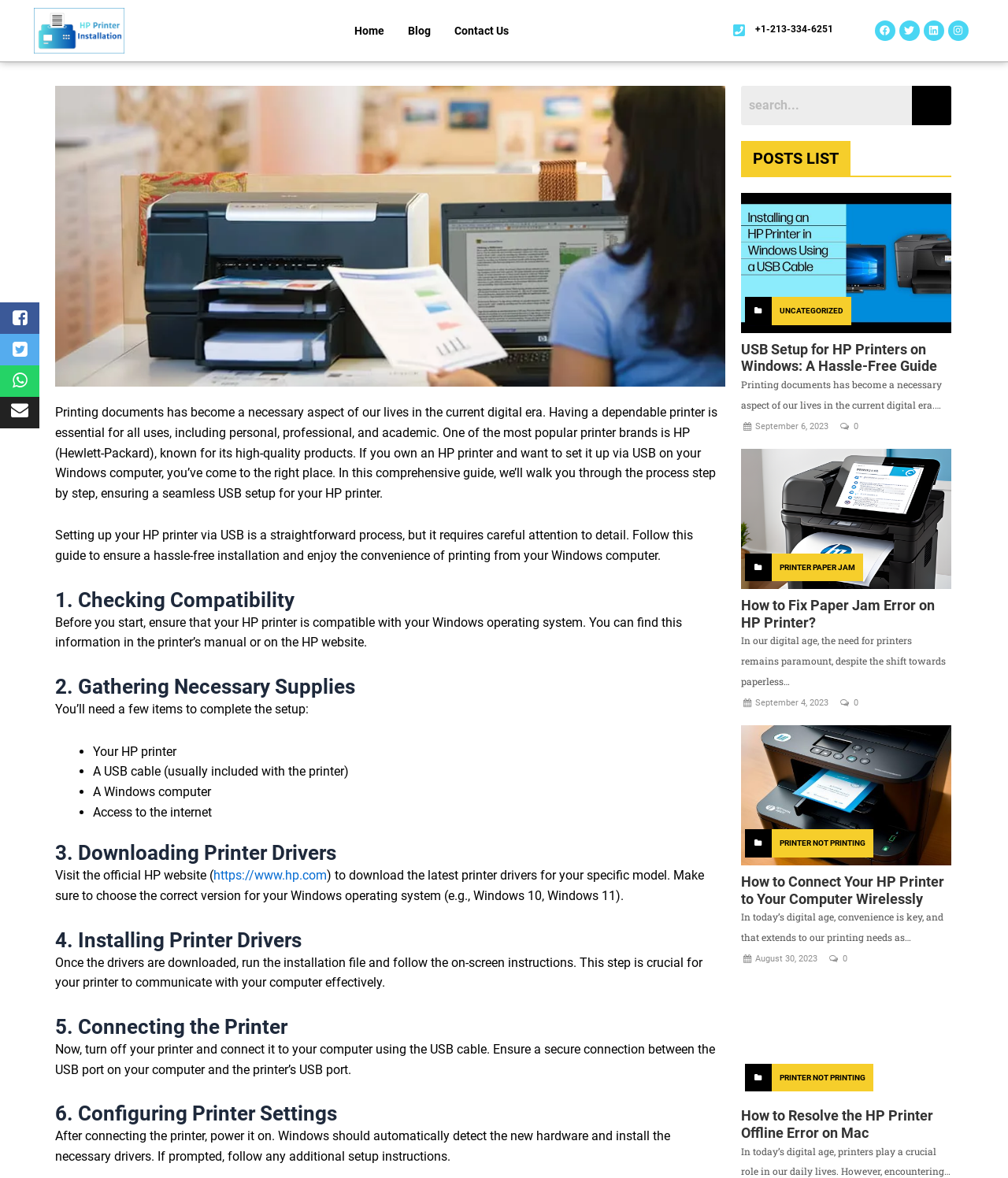Bounding box coordinates are specified in the format (top-left x, top-left y, bottom-right x, bottom-right y). All values are floating point numbers bounded between 0 and 1. Please provide the bounding box coordinate of the region this sentence describes: Contact Us

[0.439, 0.011, 0.517, 0.041]